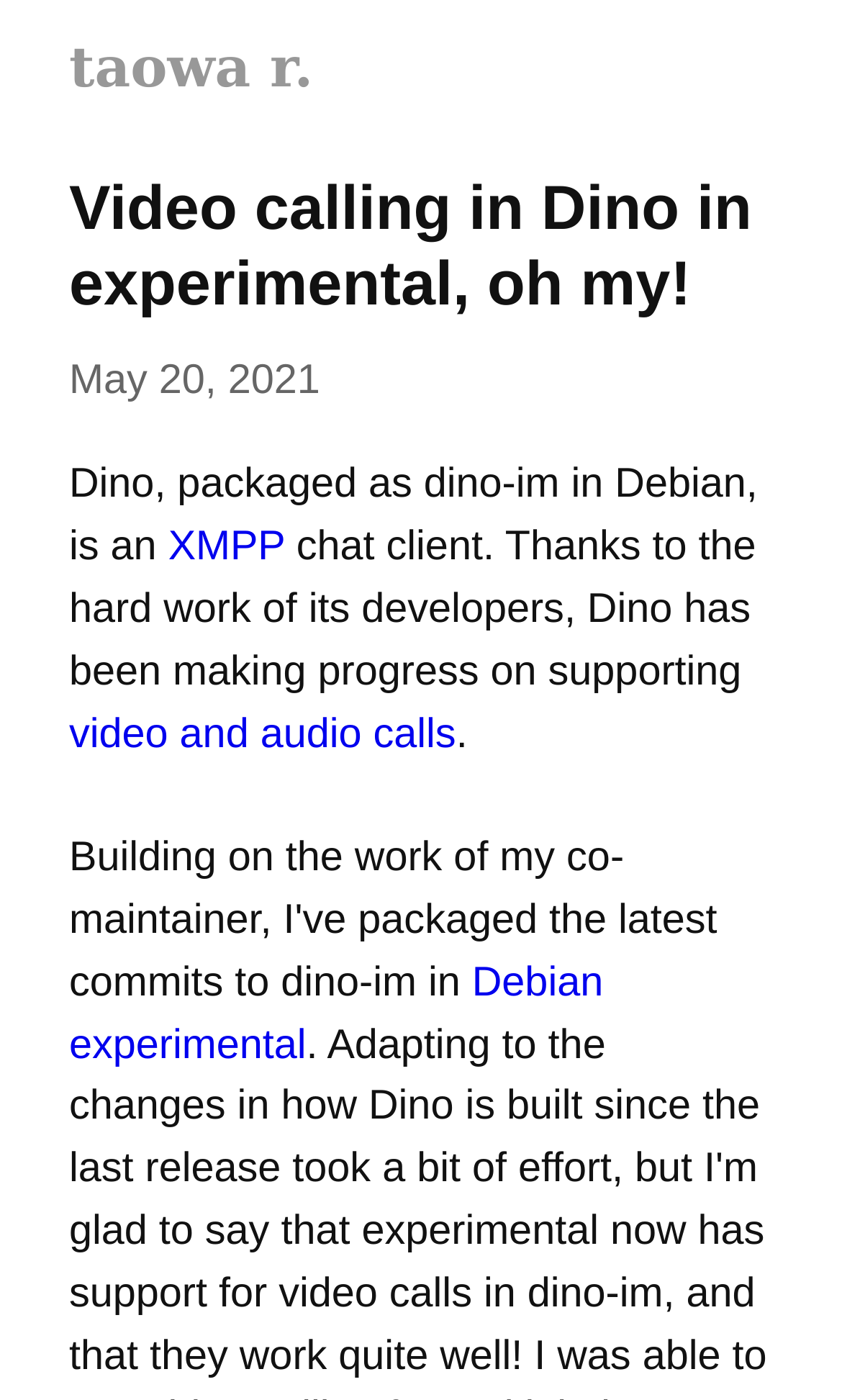Detail the various sections and features present on the webpage.

The webpage appears to be a blog post or article about Dino, an XMPP chat client. At the top, there is a heading with the title "Video calling in Dino in experimental, oh my!" and the author's name "taowa r." in a smaller font size. Below the title, there is a timestamp indicating the post was published on May 20, 2021.

The main content of the article starts with a brief introduction to Dino, stating that it is packaged as dino-im in Debian. The text then highlights the progress made by the developers in supporting video and audio calls. There are two links within the text, one pointing to "XMPP" and another to "video and audio calls". Further down, there is a link to "Debian experimental".

Overall, the webpage has a simple layout with a clear heading, a brief introduction, and a few links to relevant topics.